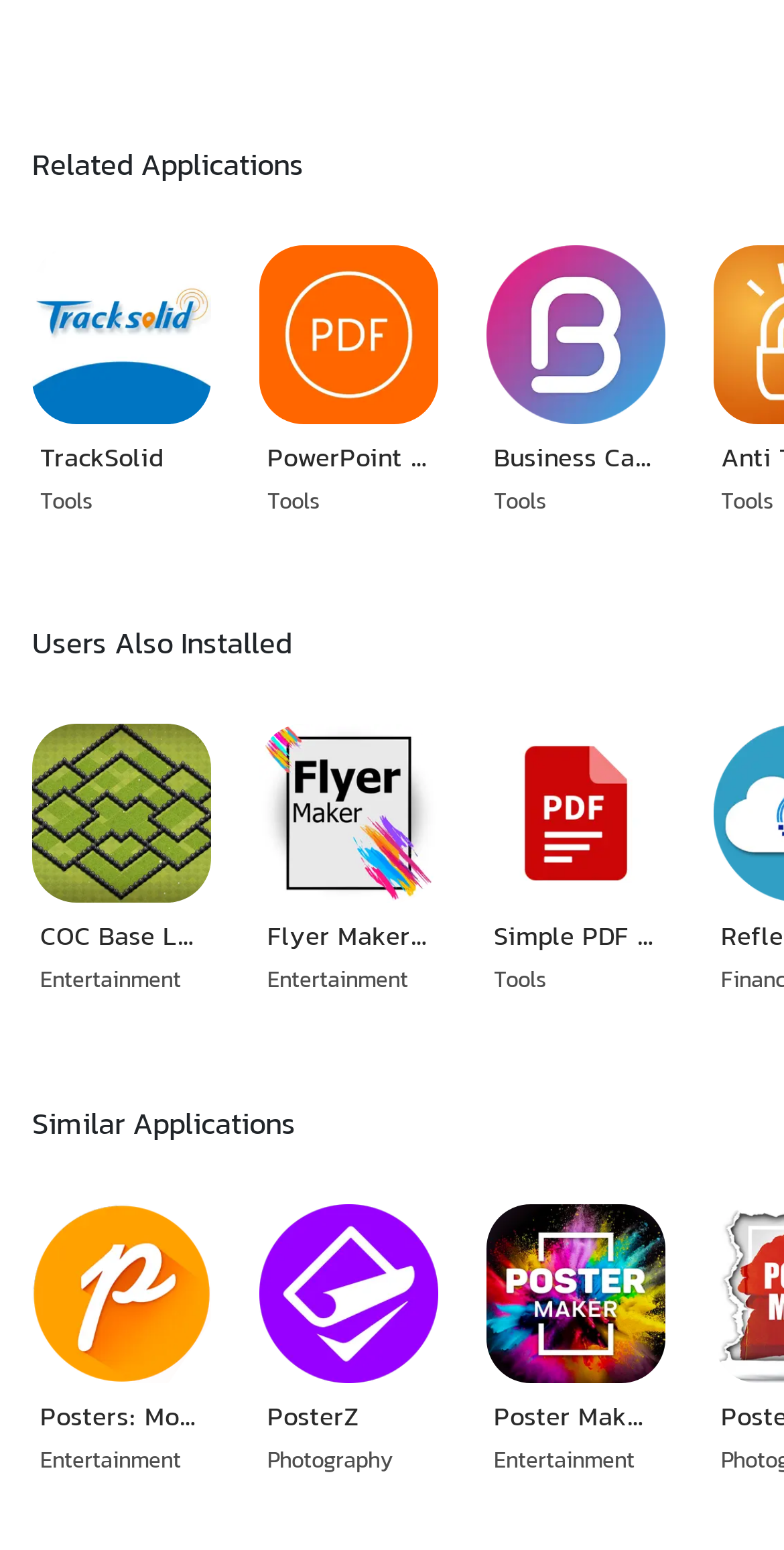Find the bounding box coordinates of the element to click in order to complete this instruction: "Click on TrackSolid Tools". The bounding box coordinates must be four float numbers between 0 and 1, denoted as [left, top, right, bottom].

[0.021, 0.147, 0.289, 0.357]